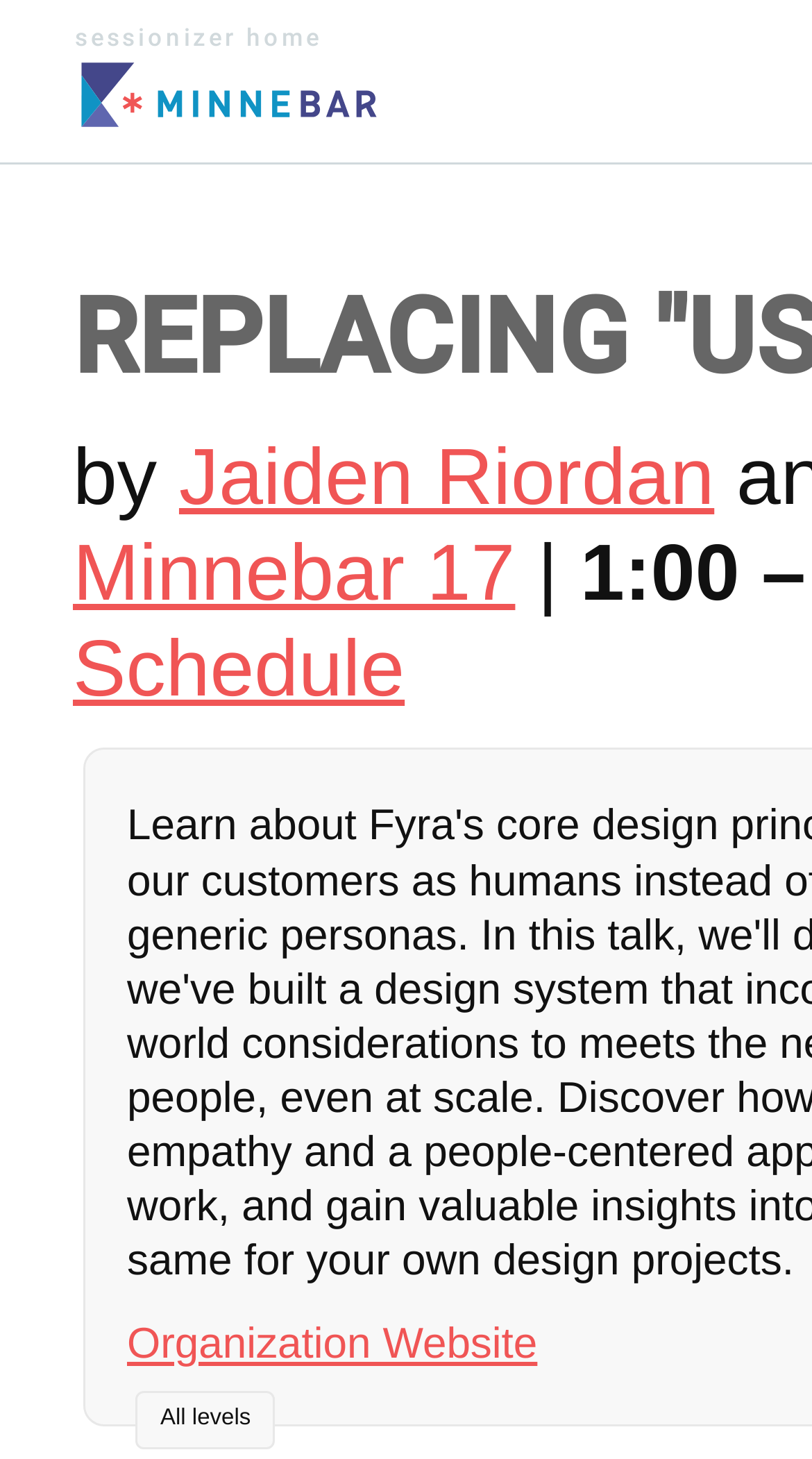Find the headline of the webpage and generate its text content.

REPLACING "USERS" WITH PEOPLE